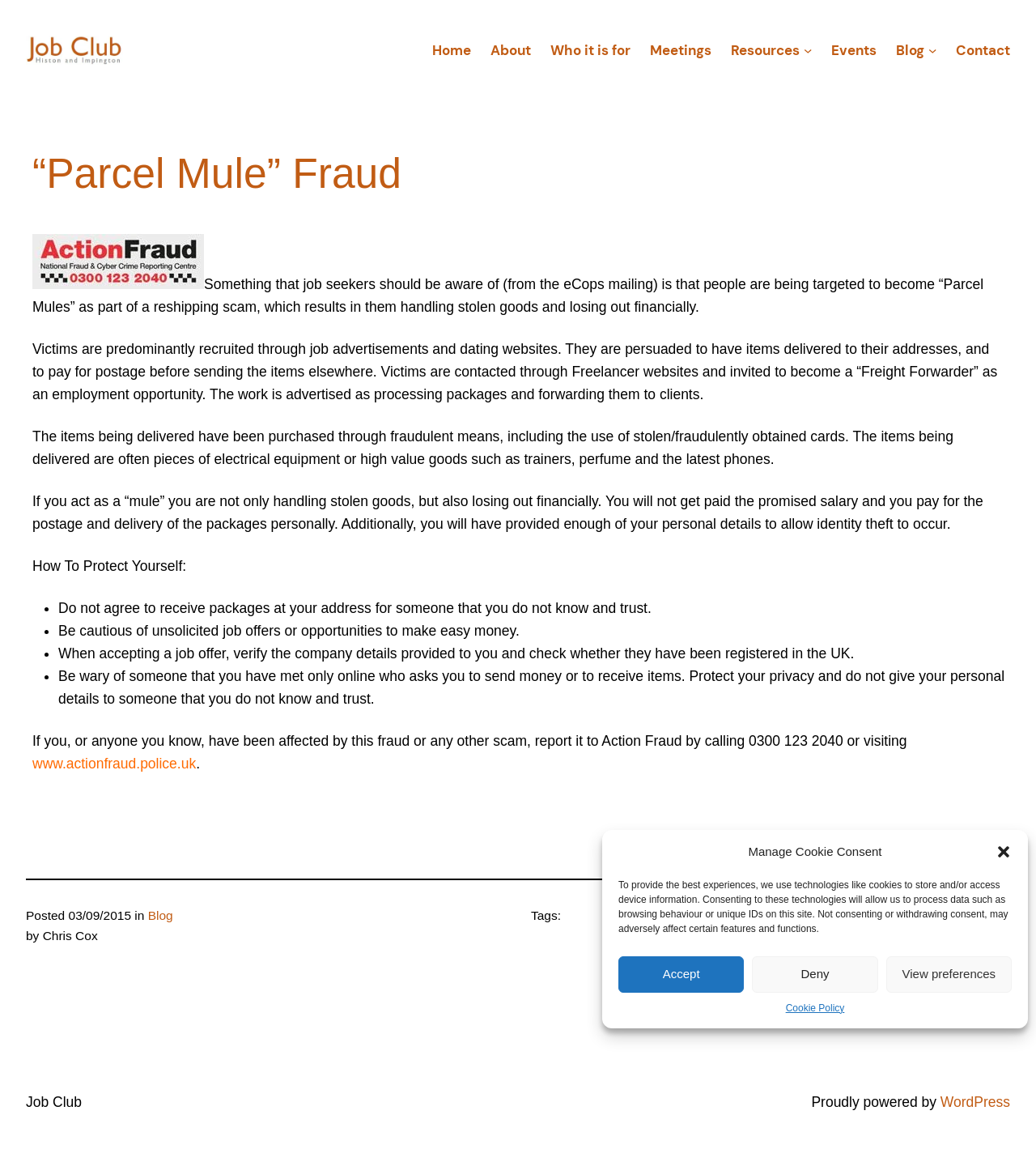From the webpage screenshot, predict the bounding box coordinates (top-left x, top-left y, bottom-right x, bottom-right y) for the UI element described here: View preferences

[0.855, 0.832, 0.977, 0.864]